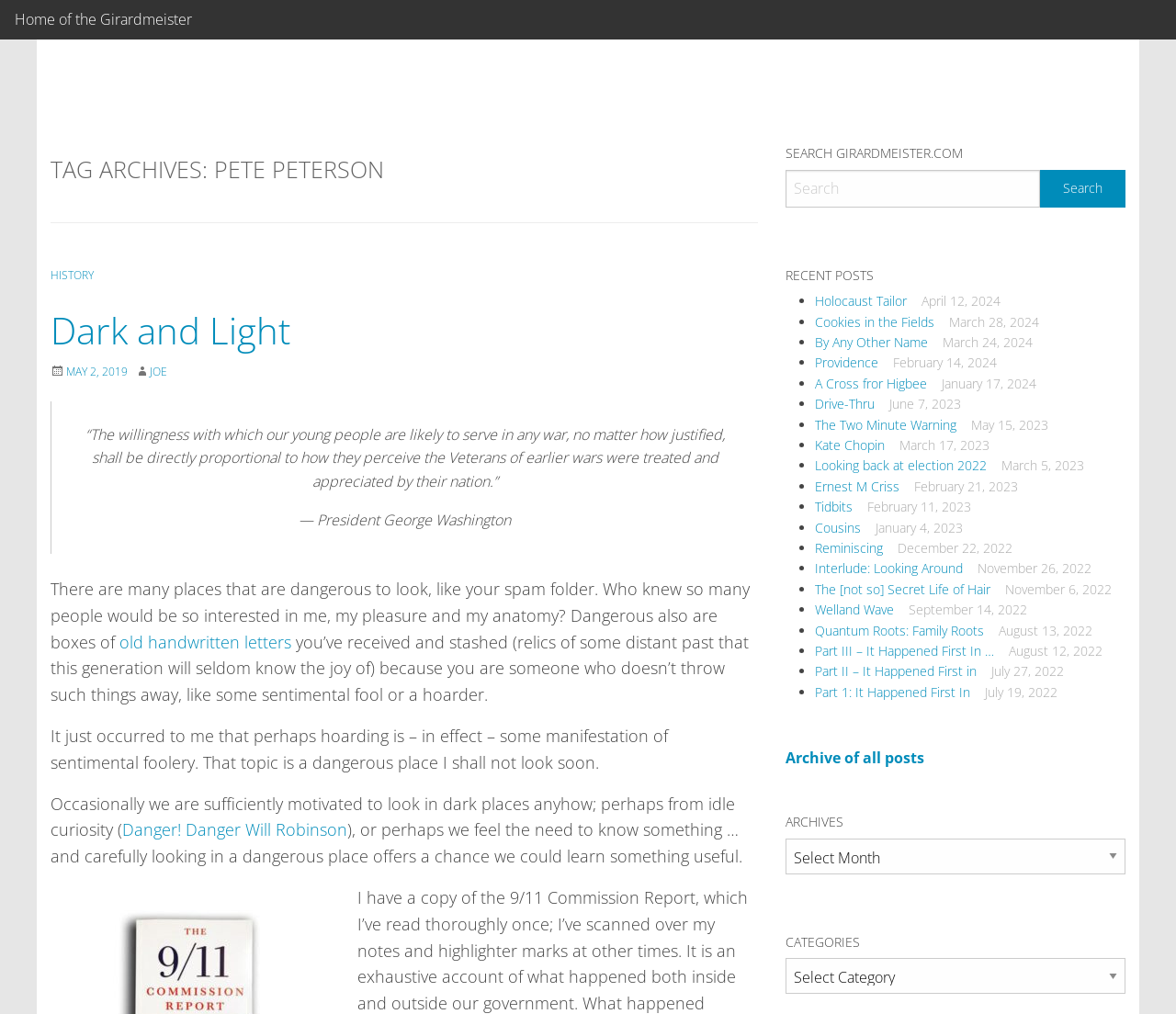Find the bounding box coordinates of the area to click in order to follow the instruction: "Click on the link to old handwritten letters".

[0.102, 0.622, 0.248, 0.644]